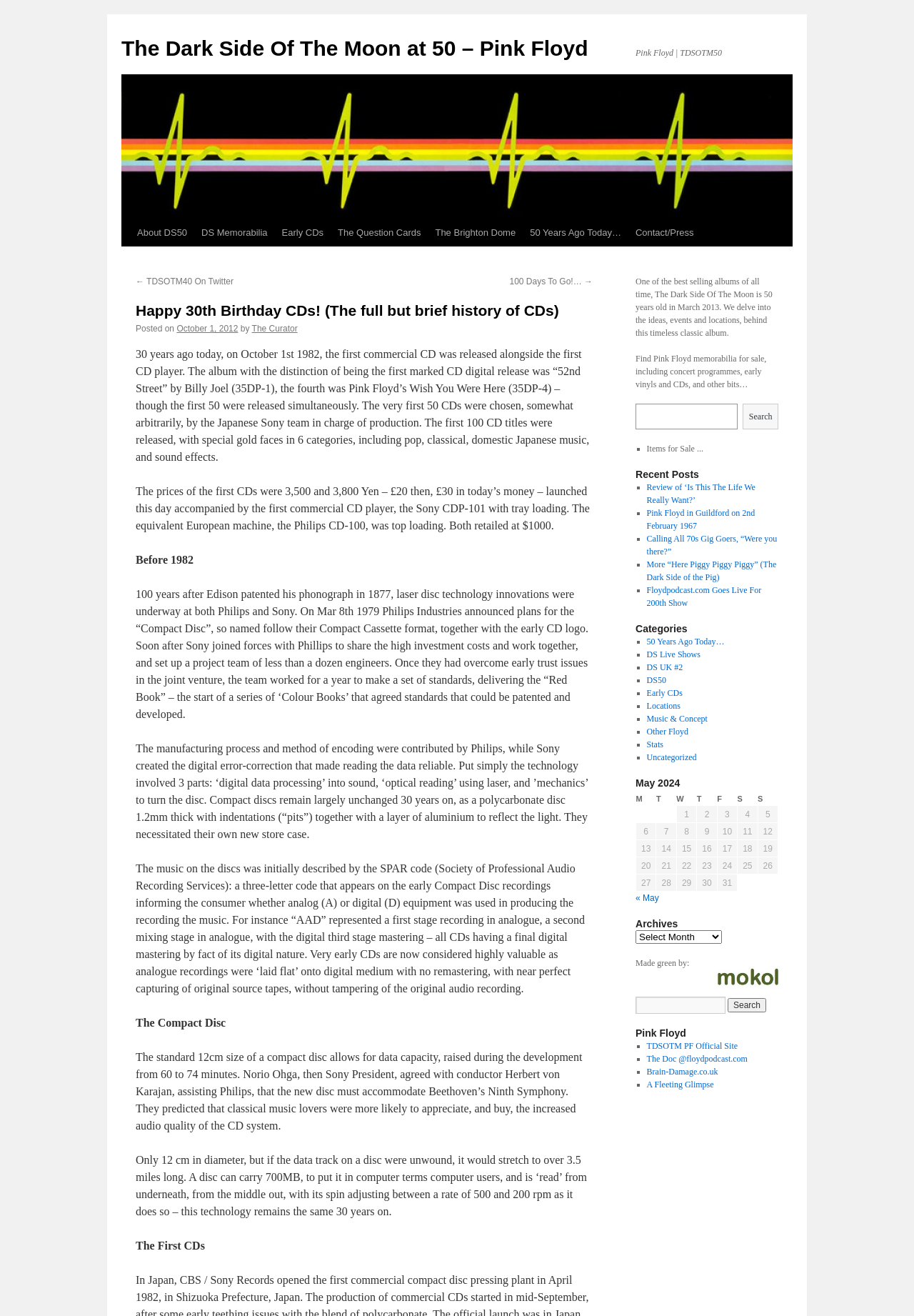Generate the text content of the main headline of the webpage.

Happy 30th Birthday CDs! (The full but brief history of CDs)